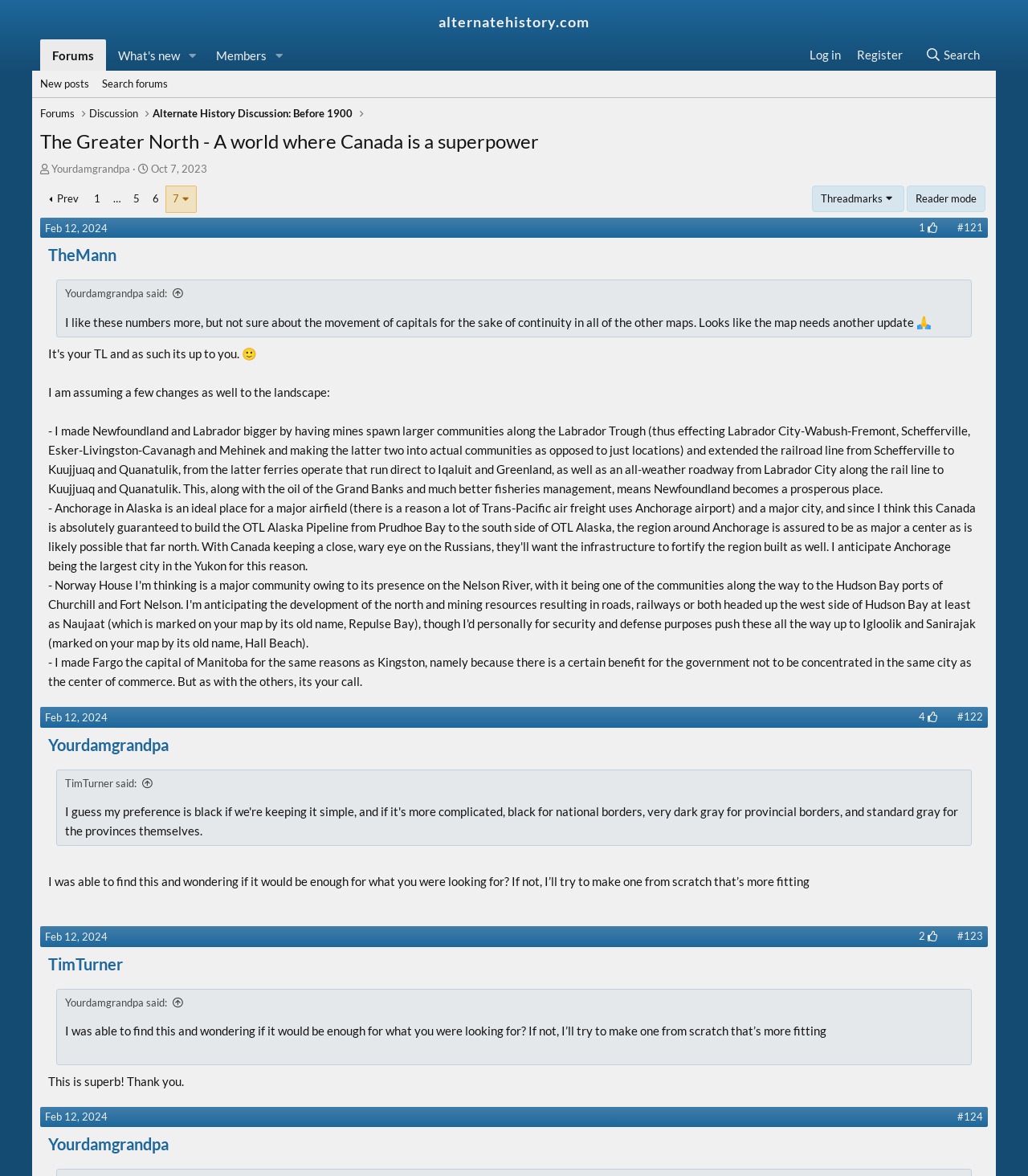Please identify the bounding box coordinates of the element's region that needs to be clicked to fulfill the following instruction: "Toggle the 'Threadmarks' menu". The bounding box coordinates should consist of four float numbers between 0 and 1, i.e., [left, top, right, bottom].

[0.79, 0.158, 0.88, 0.18]